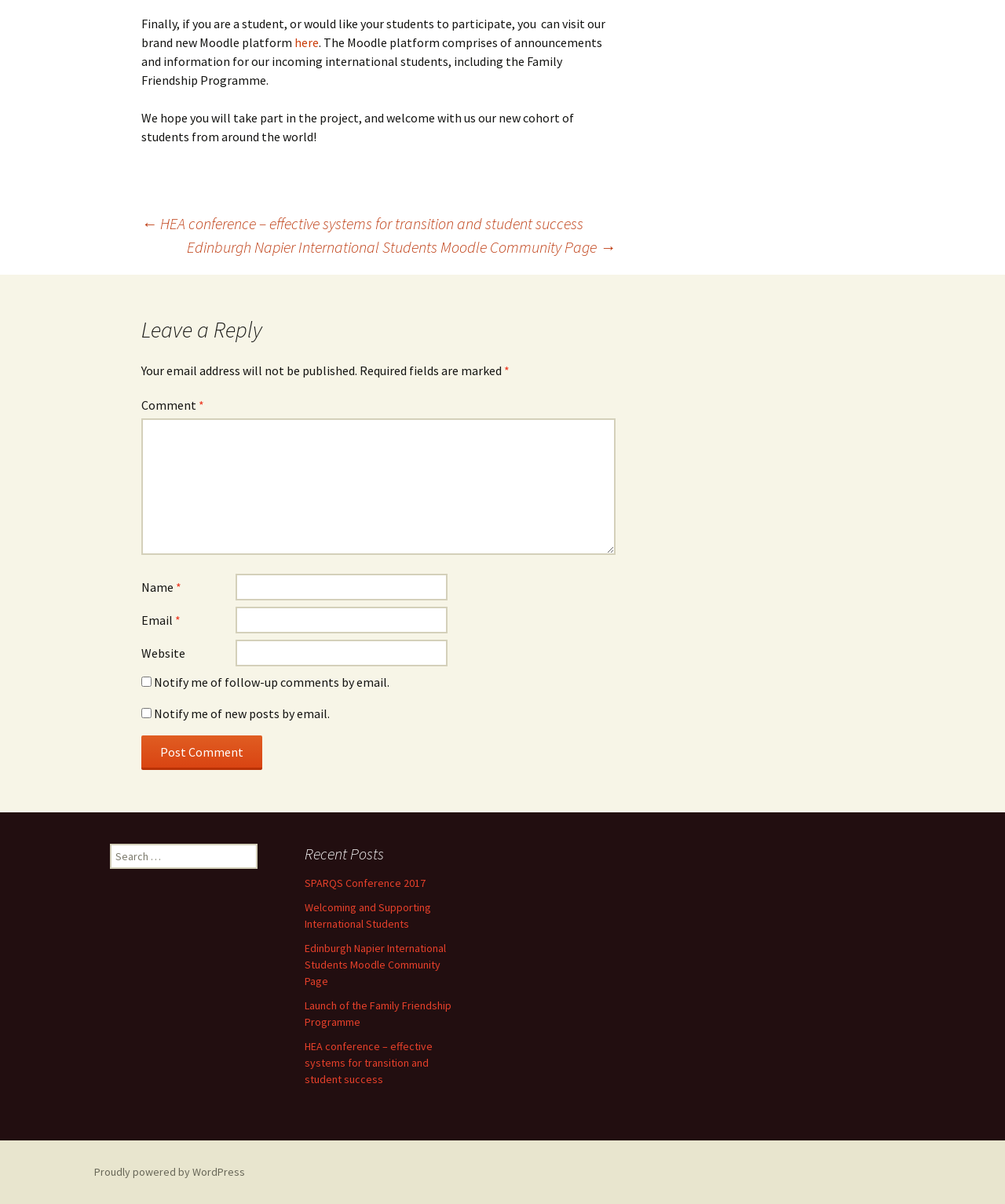Examine the screenshot and answer the question in as much detail as possible: What is the topic of the recent post 'Welcoming and Supporting International Students'?

The post title 'Welcoming and Supporting International Students' suggests that the topic is related to supporting and welcoming international students, likely in an academic or educational context.